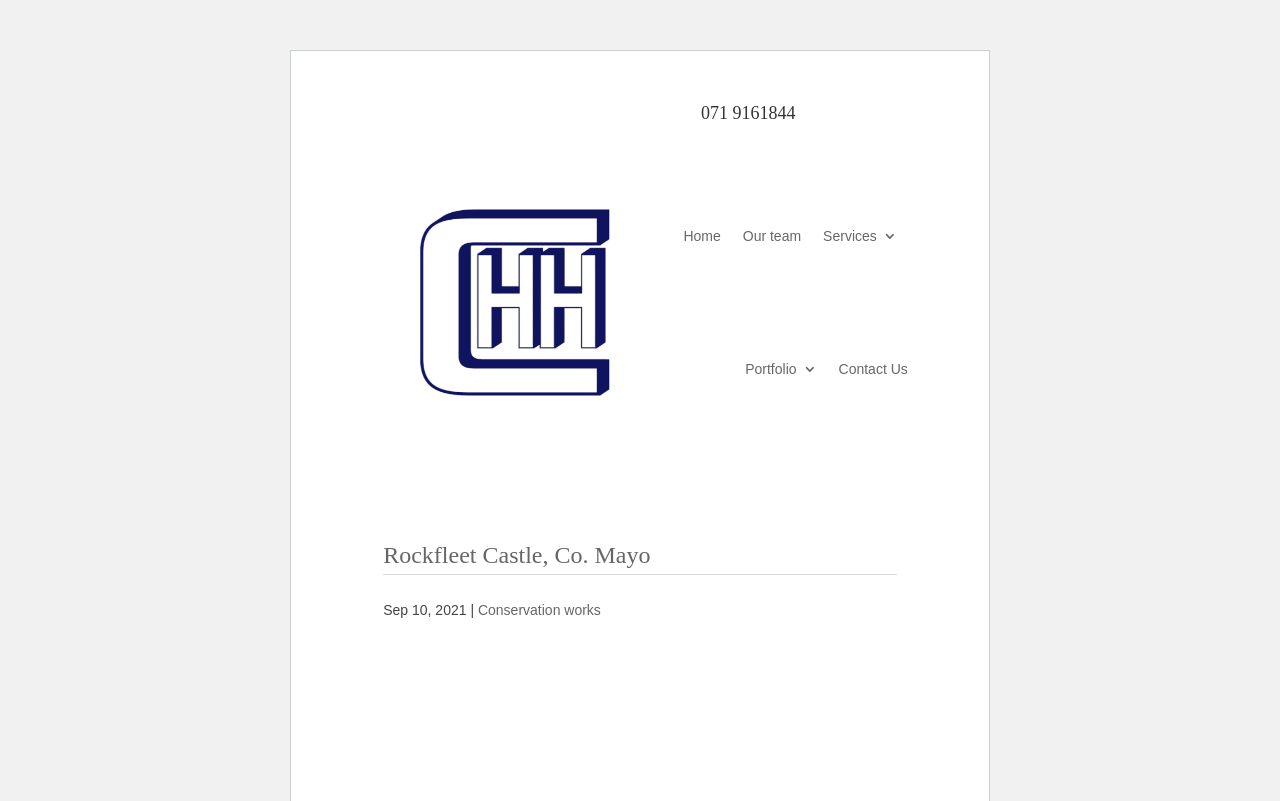Could you determine the bounding box coordinates of the clickable element to complete the instruction: "Contact Us"? Provide the coordinates as four float numbers between 0 and 1, i.e., [left, top, right, bottom].

[0.655, 0.378, 0.709, 0.544]